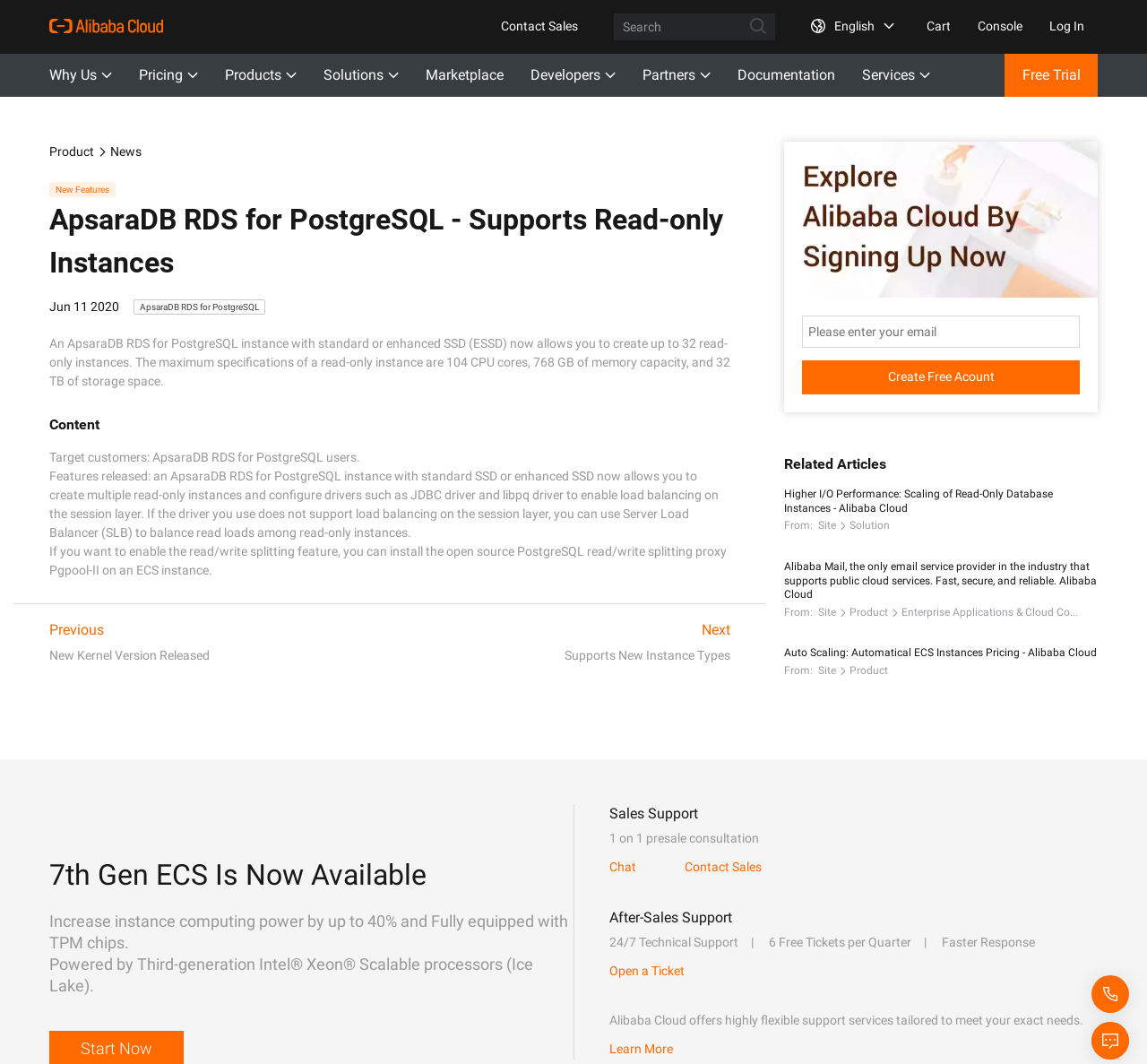Generate a thorough caption that explains the contents of the webpage.

This webpage is about ApsaraDB RDS for PostgreSQL, a cloud database service provided by Alibaba Cloud. At the top of the page, there is a navigation bar with links to various sections of the website, including "Why Us", "Pricing", "Products", "Solutions", and more. Below the navigation bar, there is a search box and a series of links to other related pages.

The main content of the page is an article about the new feature of ApsaraDB RDS for PostgreSQL, which allows users to create up to 32 read-only instances. The article provides details about the maximum specifications of a read-only instance, including 104 CPU cores, 768 GB of memory capacity, and 32 TB of storage space.

On the right side of the page, there is a section with related articles, including links to other pages about database instances, email services, and cloud communication. Below this section, there is a call-to-action button to create a free account.

At the bottom of the page, there are sections for sales support and after-sales support, providing information about technical support, ticketing systems, and flexible support services. There is also a link to learn more about Alibaba Cloud's support services.

Throughout the page, there are various images, including logos, icons, and graphics, which are used to illustrate the content and provide visual interest.